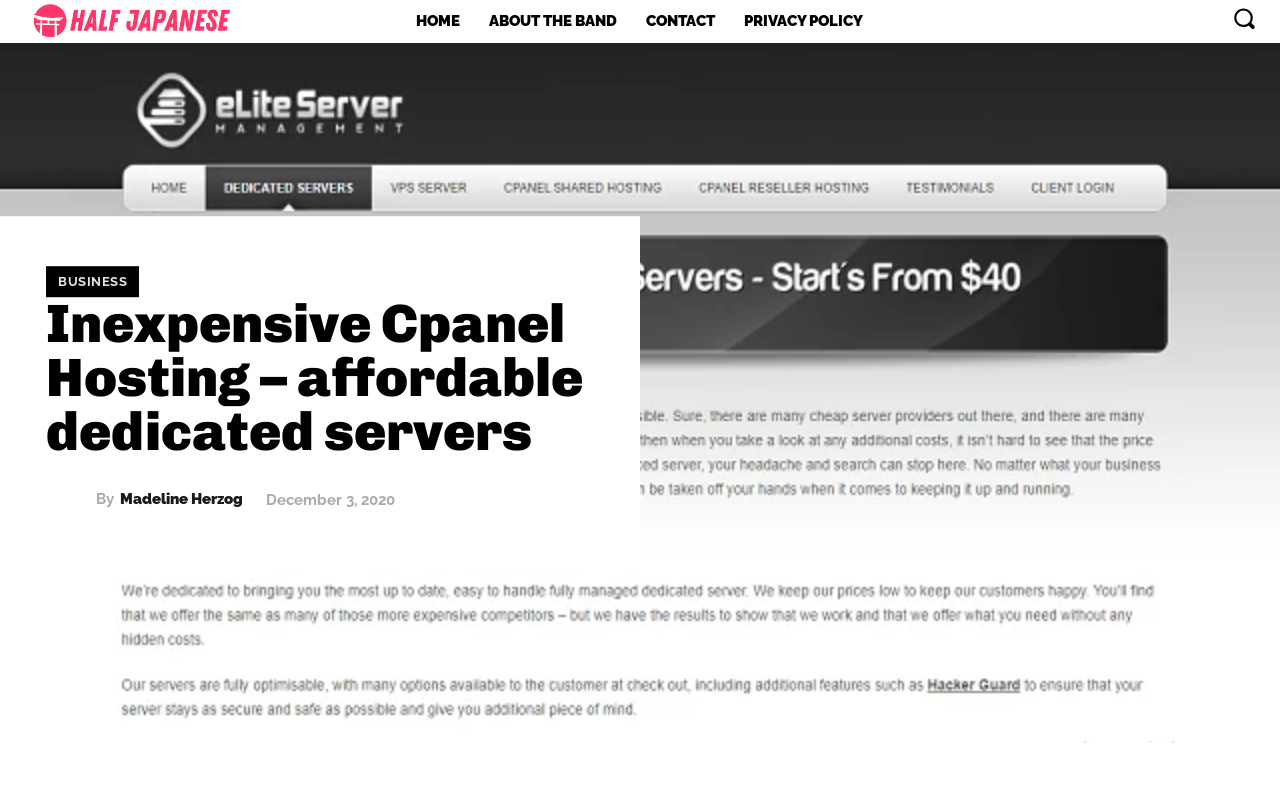What is the main heading of this webpage? Please extract and provide it.

Inexpensive Cpanel Hosting – affordable dedicated servers